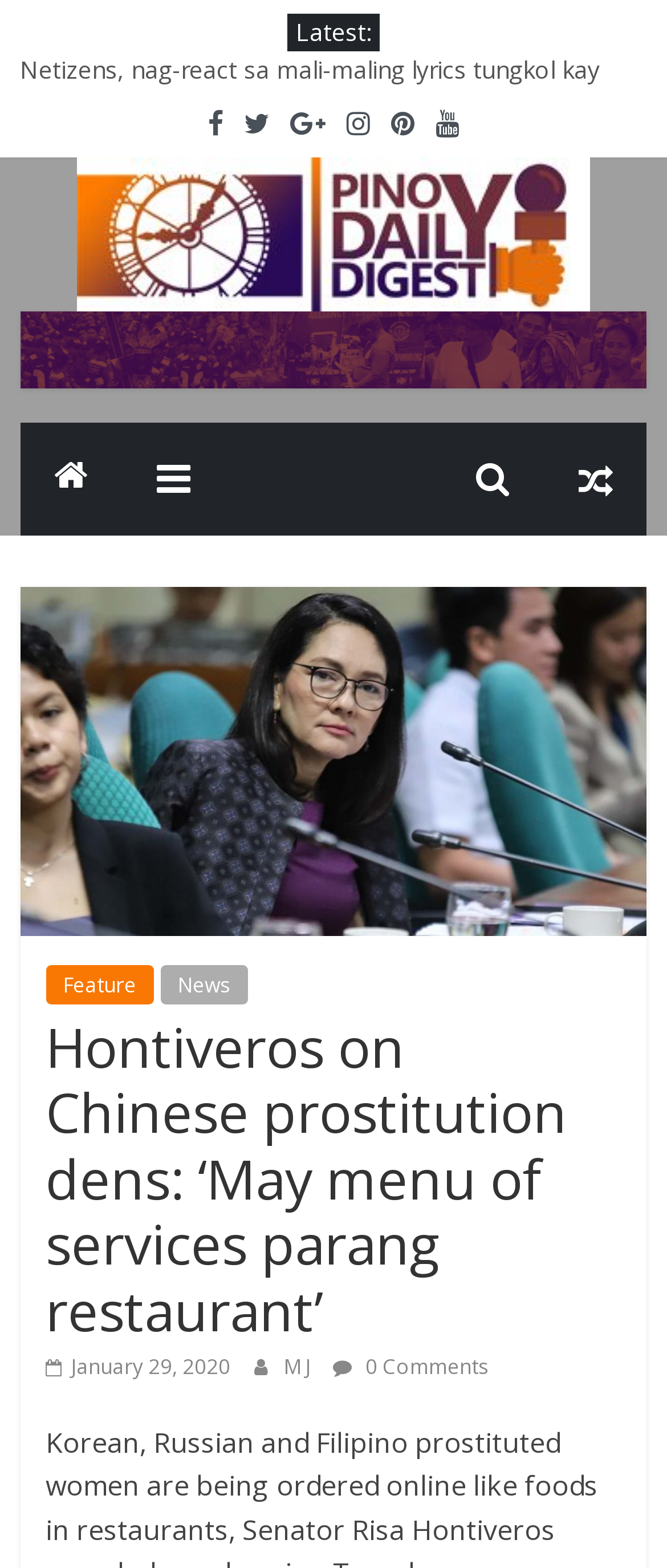Detail the various sections and features present on the webpage.

The webpage appears to be a news article from Pinoy Daily Digest, with a focus on a revelation made by Senator Risa Hontiveros about online sex services hosted by Chinese Nationals. 

At the top of the page, there is a section labeled "Latest" with several links to other news articles. Below this section, there is a logo and a heading that reads "Pinoy Daily Digest" with a subheading "Philippines News". 

The main article is titled "Hontiveros on Chinese prostitution dens: ‘May menu of services parang restaurant’" and is positioned in the middle of the page. The article is accompanied by a timestamp indicating it was published on January 29, 2020. 

To the right of the article title, there are several social media links and a comment counter showing 0 comments. Below the article, there are links to other news categories, including "Feature" and "News". 

The page also features a navigation menu at the top with links to other news articles, including "Locsin pinagsabihan si Roque na ‘wag mangialam sa Foreign Affairs" and "Netizens, nag-react sa mali-maling lyrics tungkol kay Lapu-lapu!".